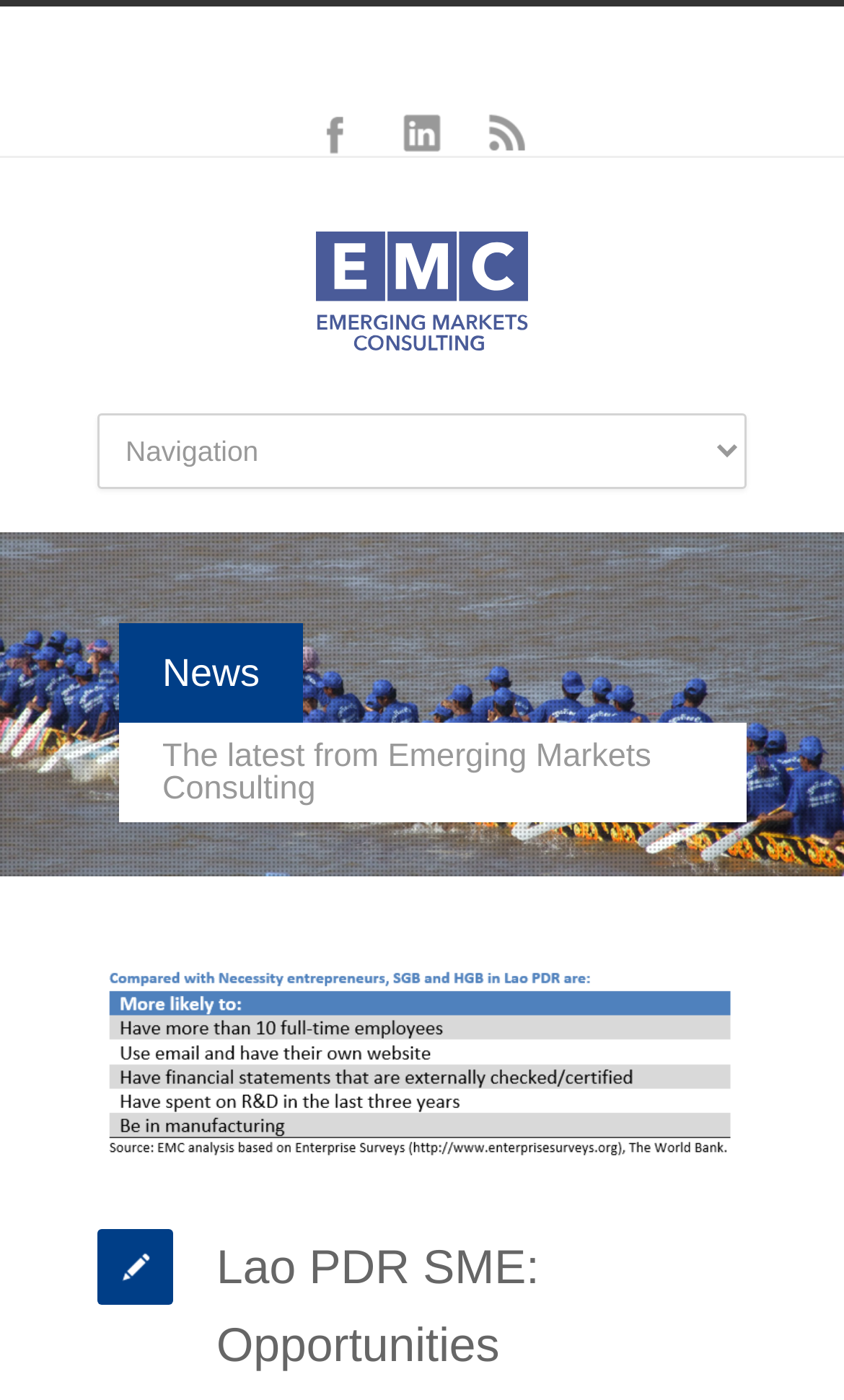Determine the bounding box for the UI element as described: "December 13, 2023December 13, 2023". The coordinates should be represented as four float numbers between 0 and 1, formatted as [left, top, right, bottom].

None